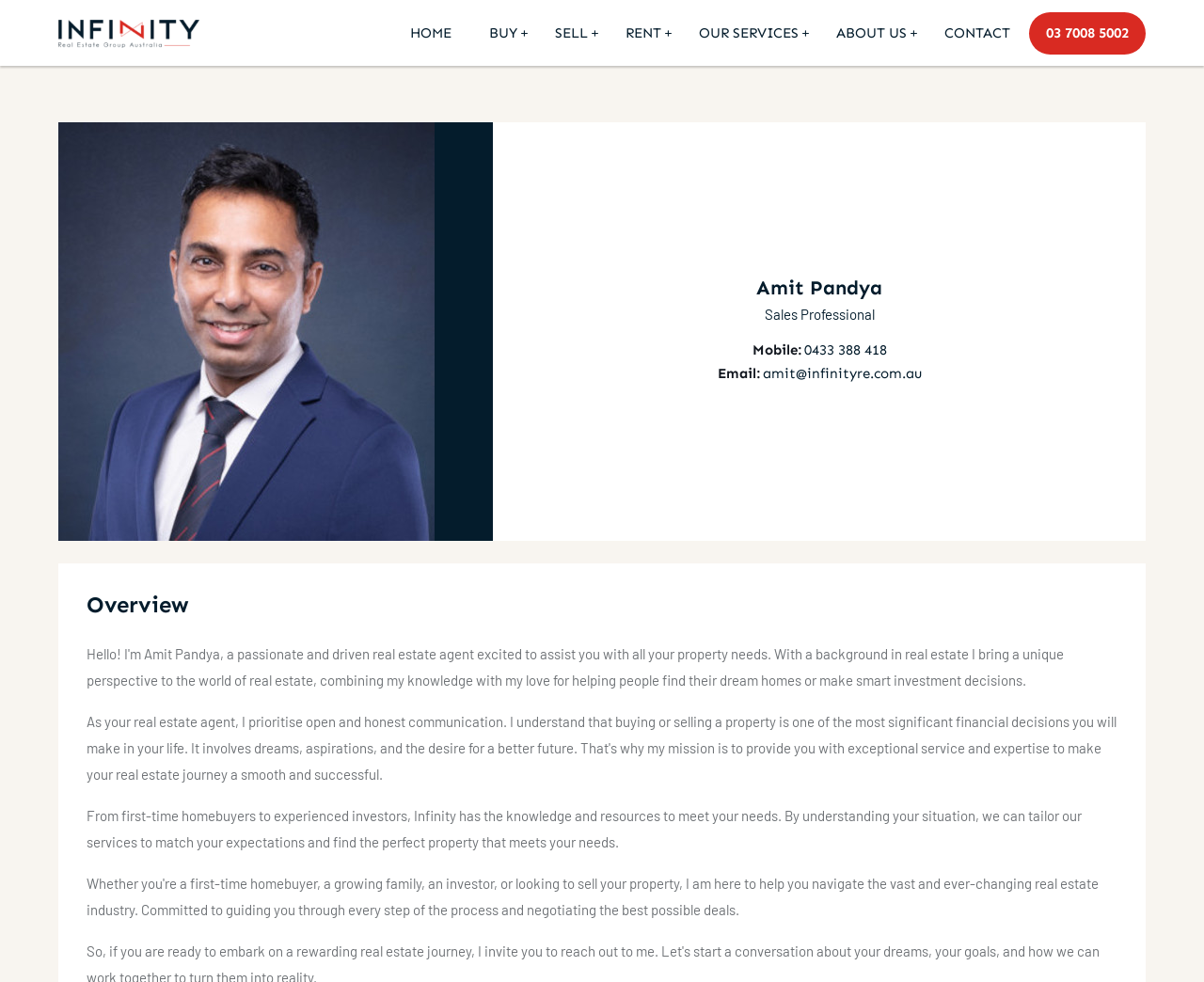What services does Infinity Real Estate Group provide?
Look at the image and respond with a single word or a short phrase.

Buy, Sell, Rent